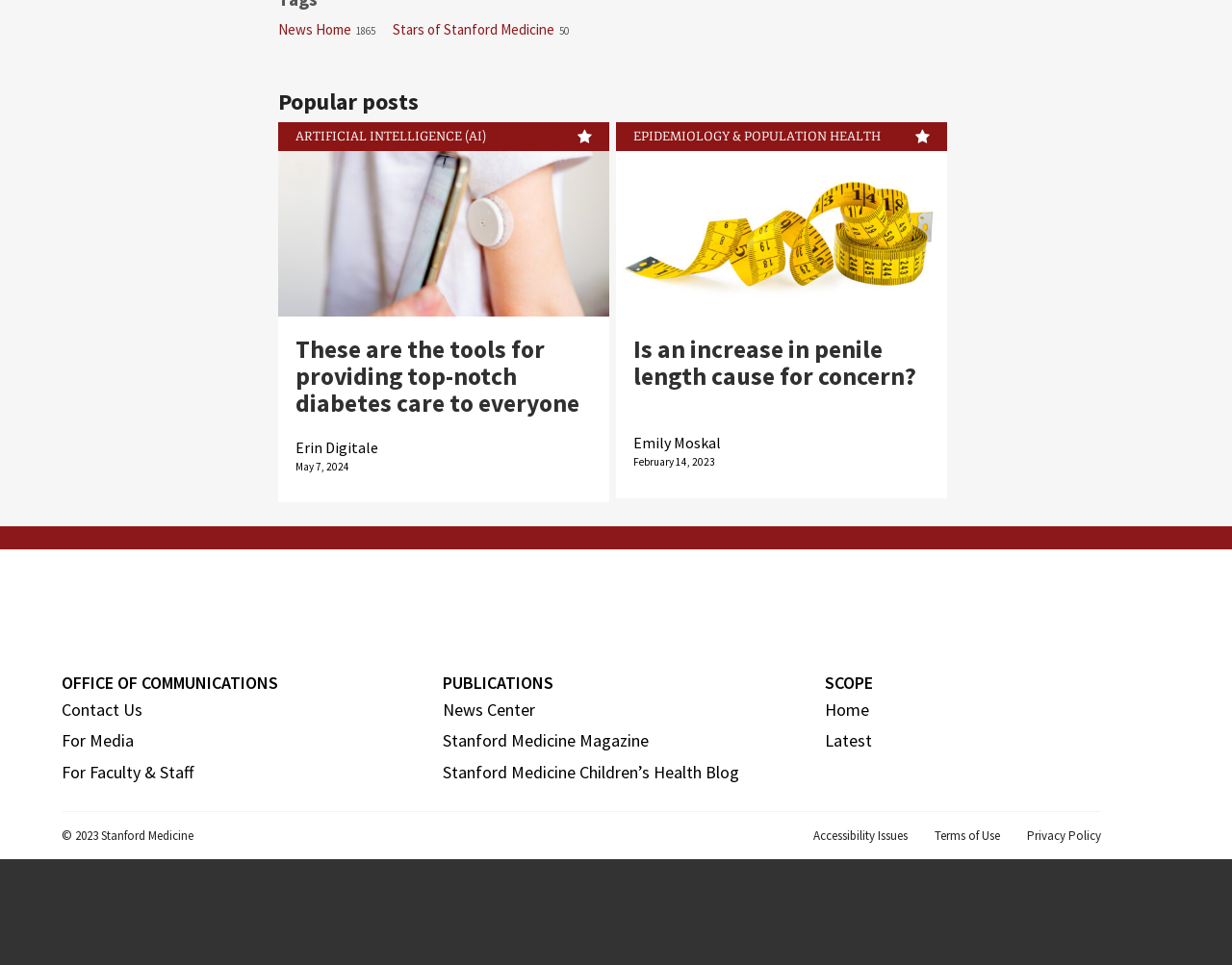Determine the bounding box coordinates for the clickable element to execute this instruction: "Click on the 'Events' link". Provide the coordinates as four float numbers between 0 and 1, i.e., [left, top, right, bottom].

None